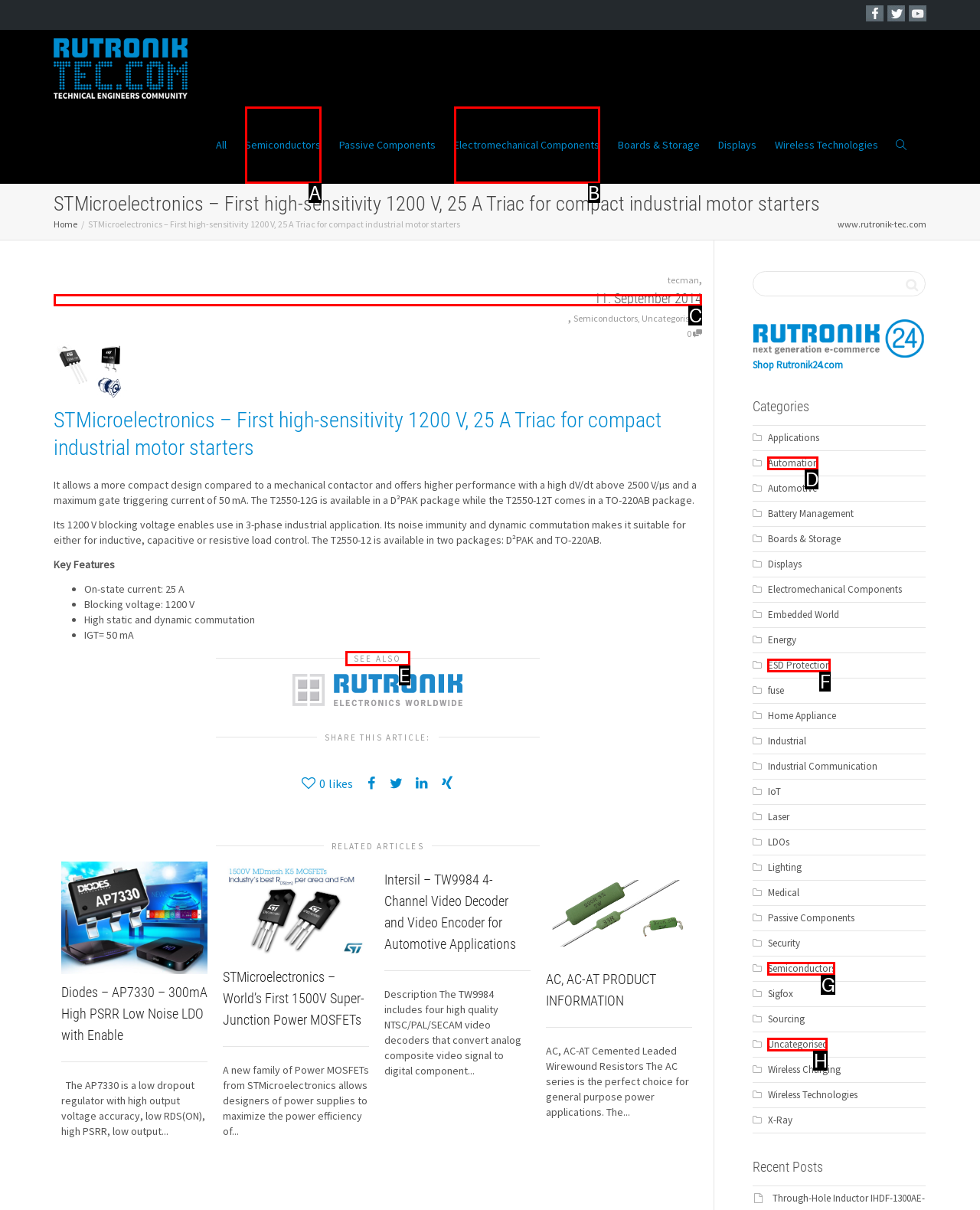Identify the correct option to click in order to accomplish the task: Click on the 'SEE ALSO' link Provide your answer with the letter of the selected choice.

E